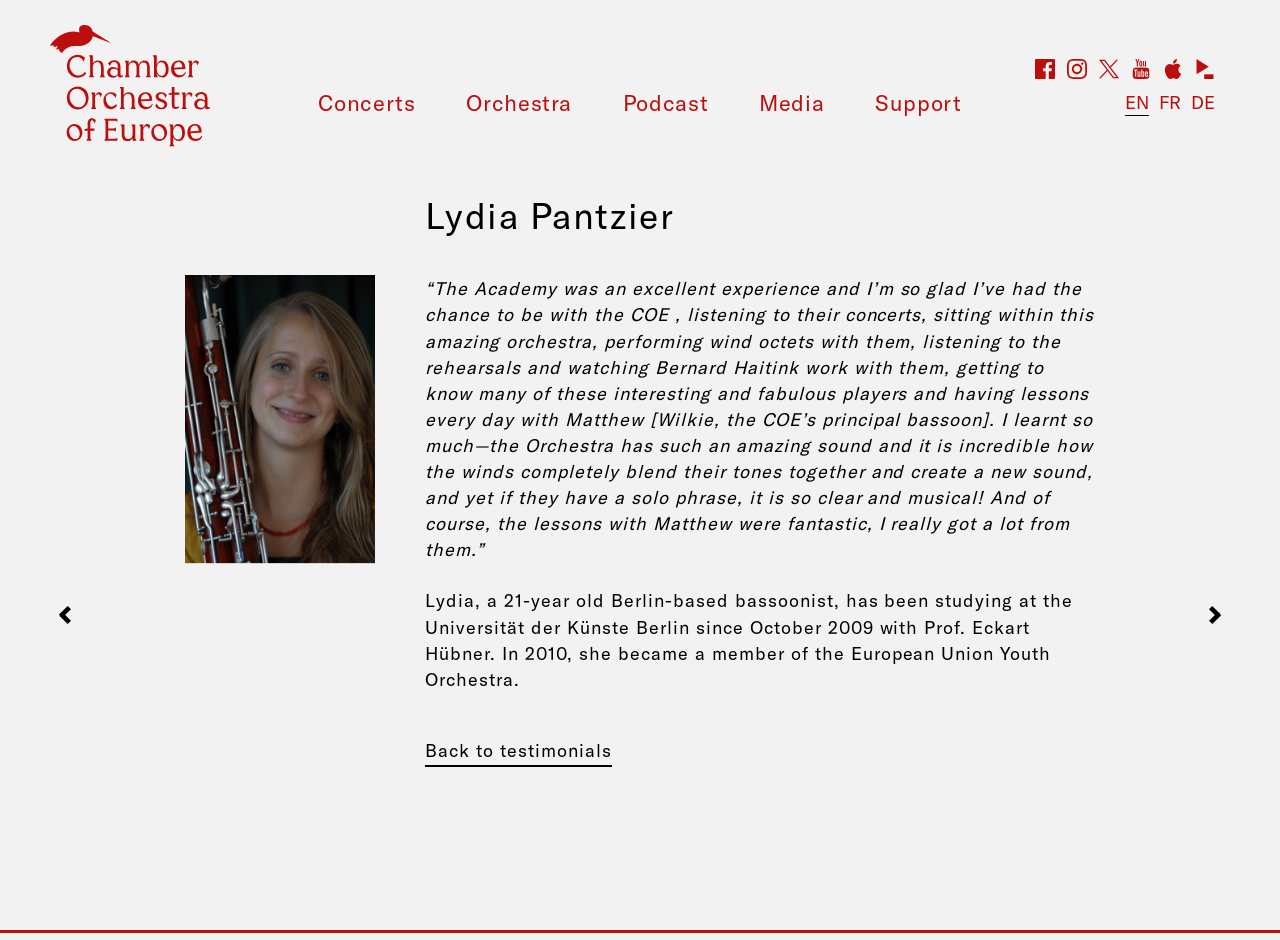Answer briefly with one word or phrase:
What is the name of the person described on this webpage?

Lydia Pantzier